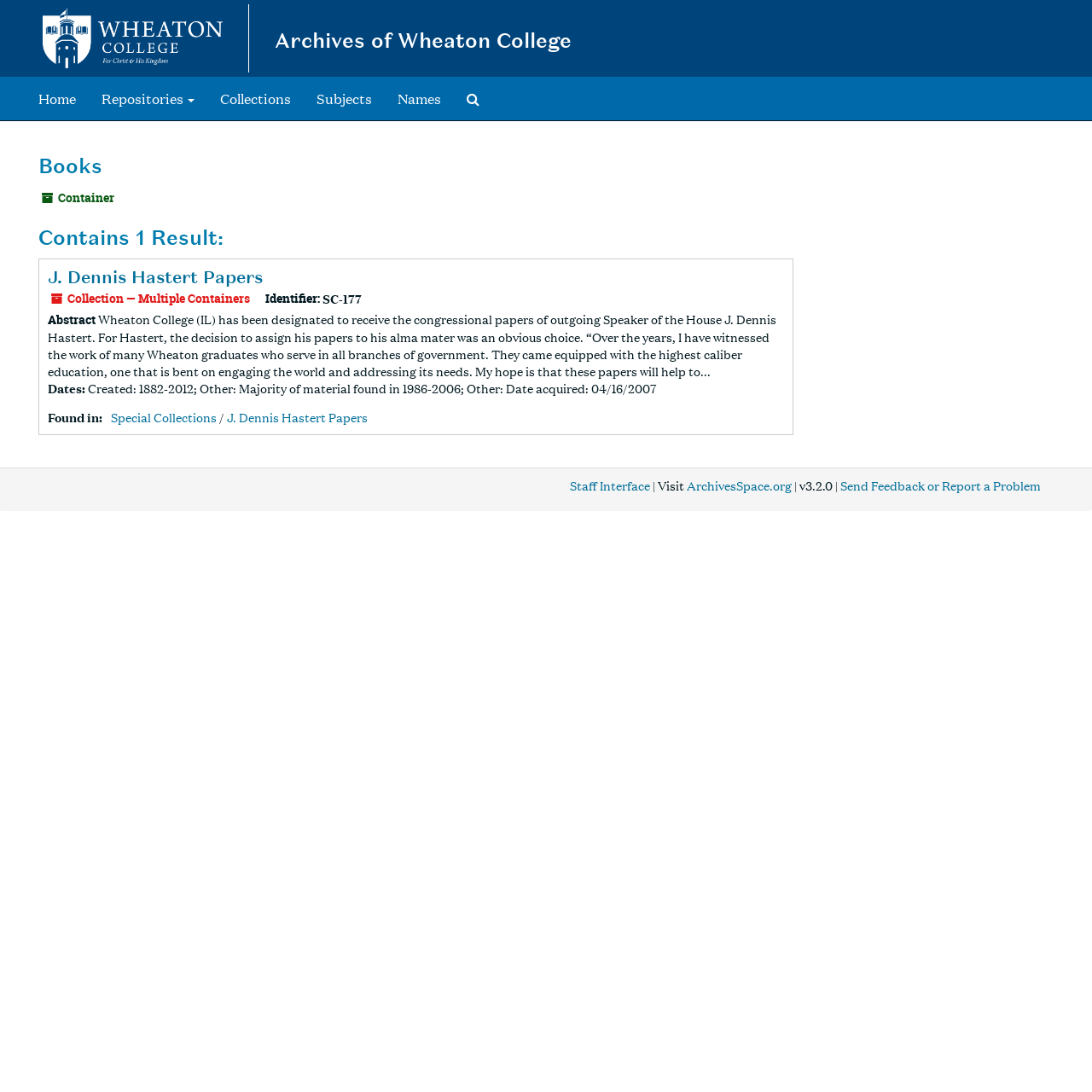Please identify the bounding box coordinates of the clickable area that will fulfill the following instruction: "Visit ArchivesSpace.org". The coordinates should be in the format of four float numbers between 0 and 1, i.e., [left, top, right, bottom].

[0.629, 0.436, 0.725, 0.452]